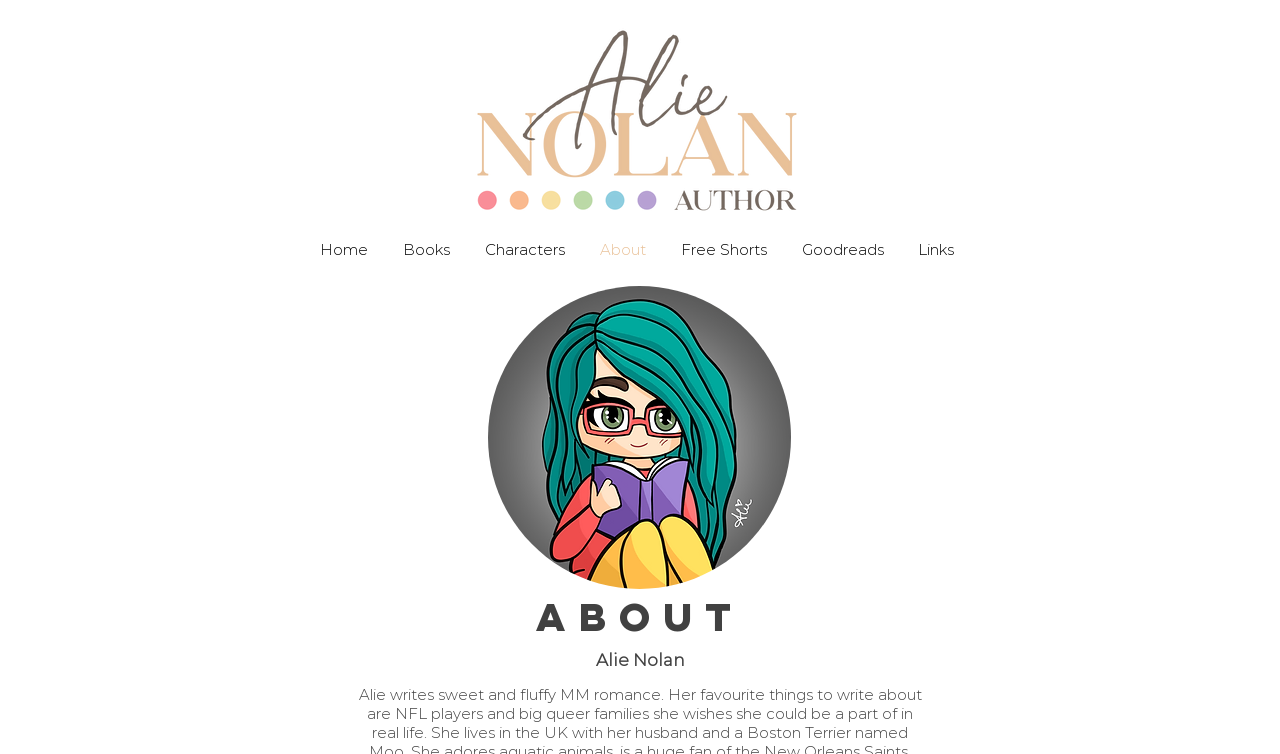Identify the bounding box coordinates for the UI element that matches this description: "Links".

[0.704, 0.298, 0.759, 0.365]